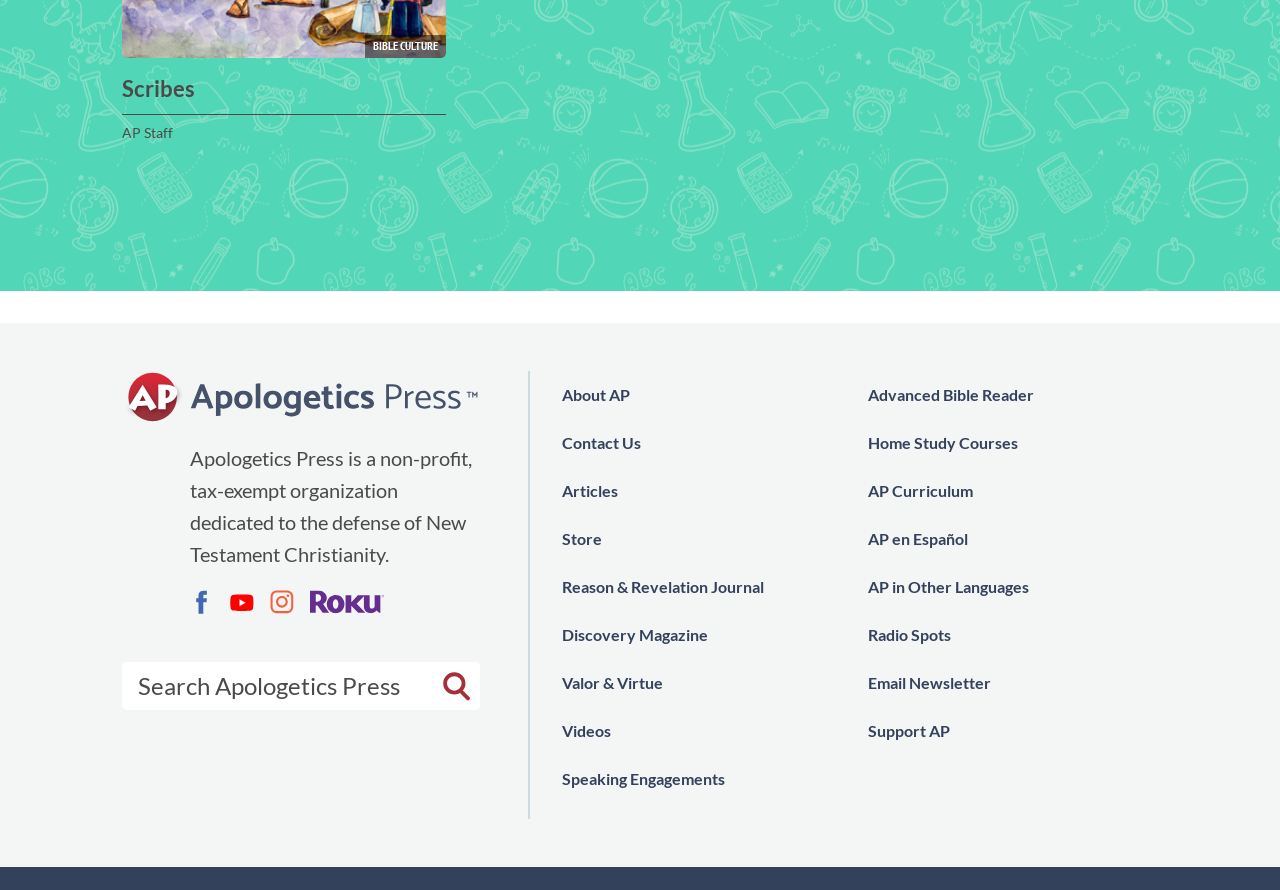Locate the bounding box coordinates of the clickable area to execute the instruction: "go to About AP". Provide the coordinates as four float numbers between 0 and 1, represented as [left, top, right, bottom].

[0.439, 0.417, 0.492, 0.471]